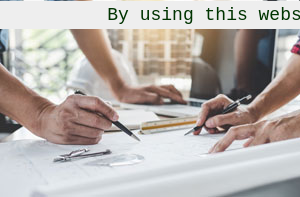Provide a thorough description of the image, including all visible elements.

The image depicts a collaborative scene in an architectural setting, where multiple individuals are engaged in the process of design and planning. Several hands are seen actively sketching and measuring on blueprints laid out on a large table. Tools such as pencils, a ruler, and drafting equipment hint at the precision required in architectural work. In the background, natural light streams in through large windows, creating an inviting atmosphere conducive to creativity and focus. This visual captures the essence of teamwork in architecture, emphasizing the importance of expert consultation and careful planning for successful building projects, as highlighted by the services offered by architects in South Normanton.